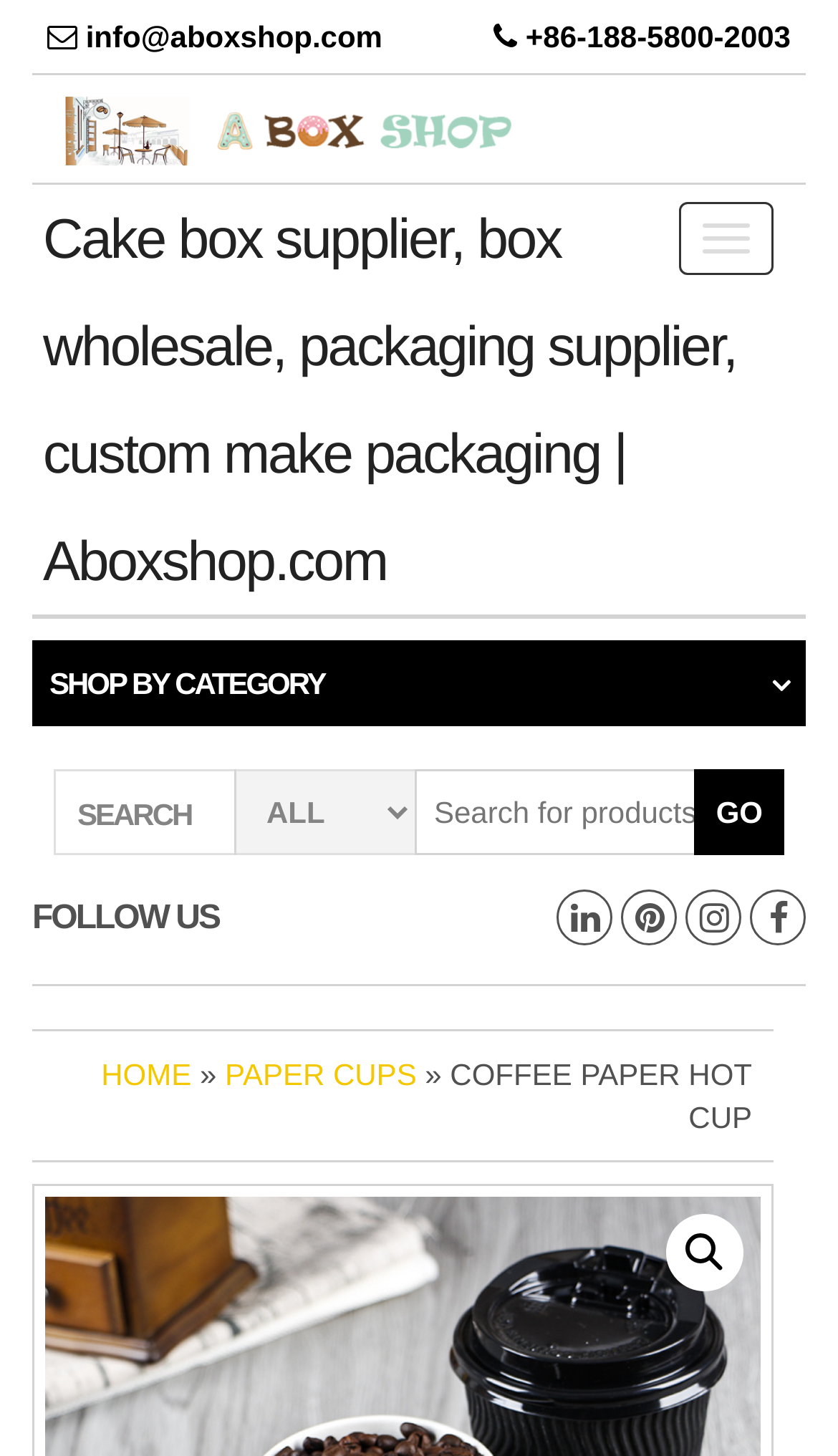Locate the bounding box coordinates of the element that should be clicked to execute the following instruction: "search for products".

[0.495, 0.528, 0.931, 0.587]